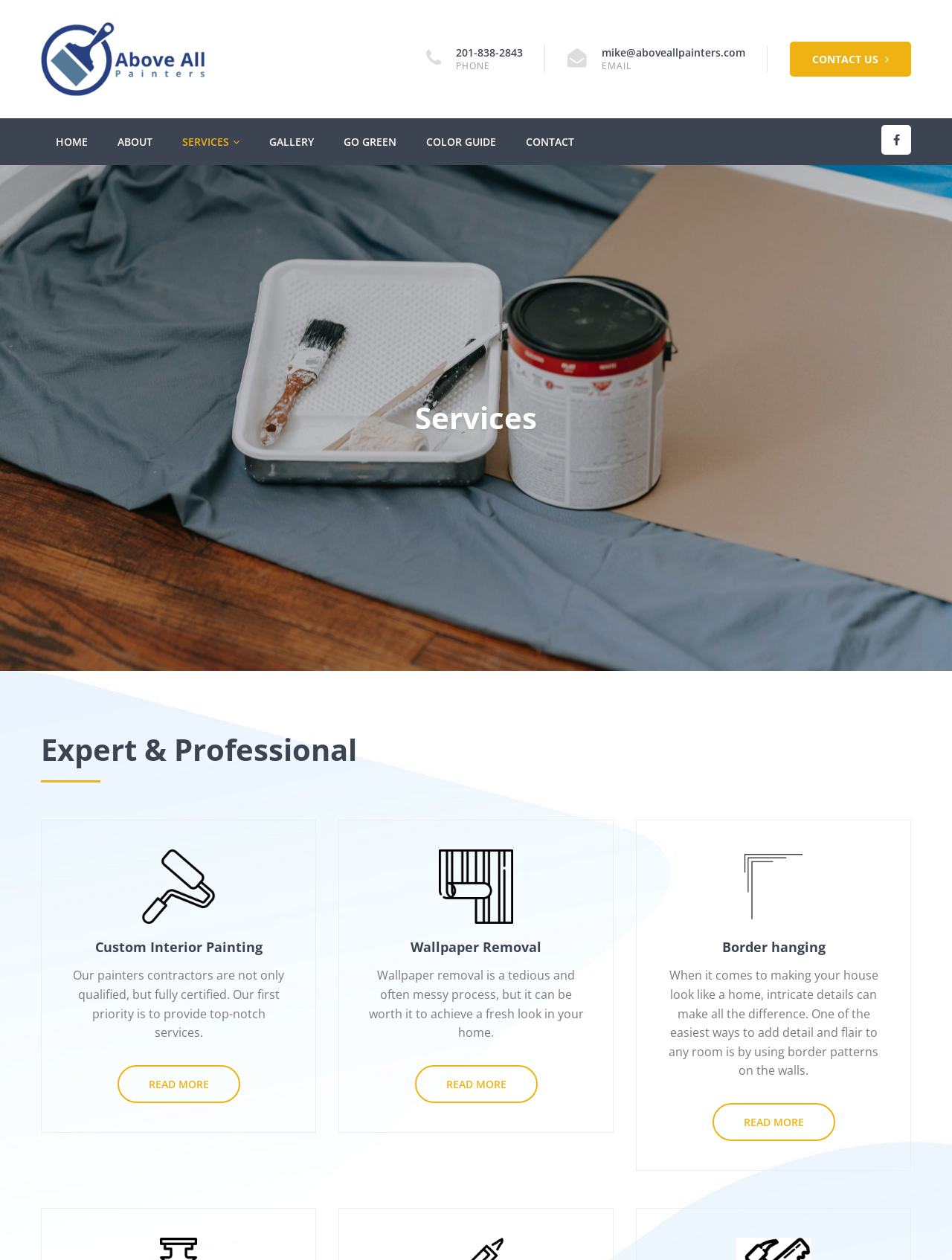Identify the coordinates of the bounding box for the element that must be clicked to accomplish the instruction: "Follow RWinvest on LinkedIn".

None